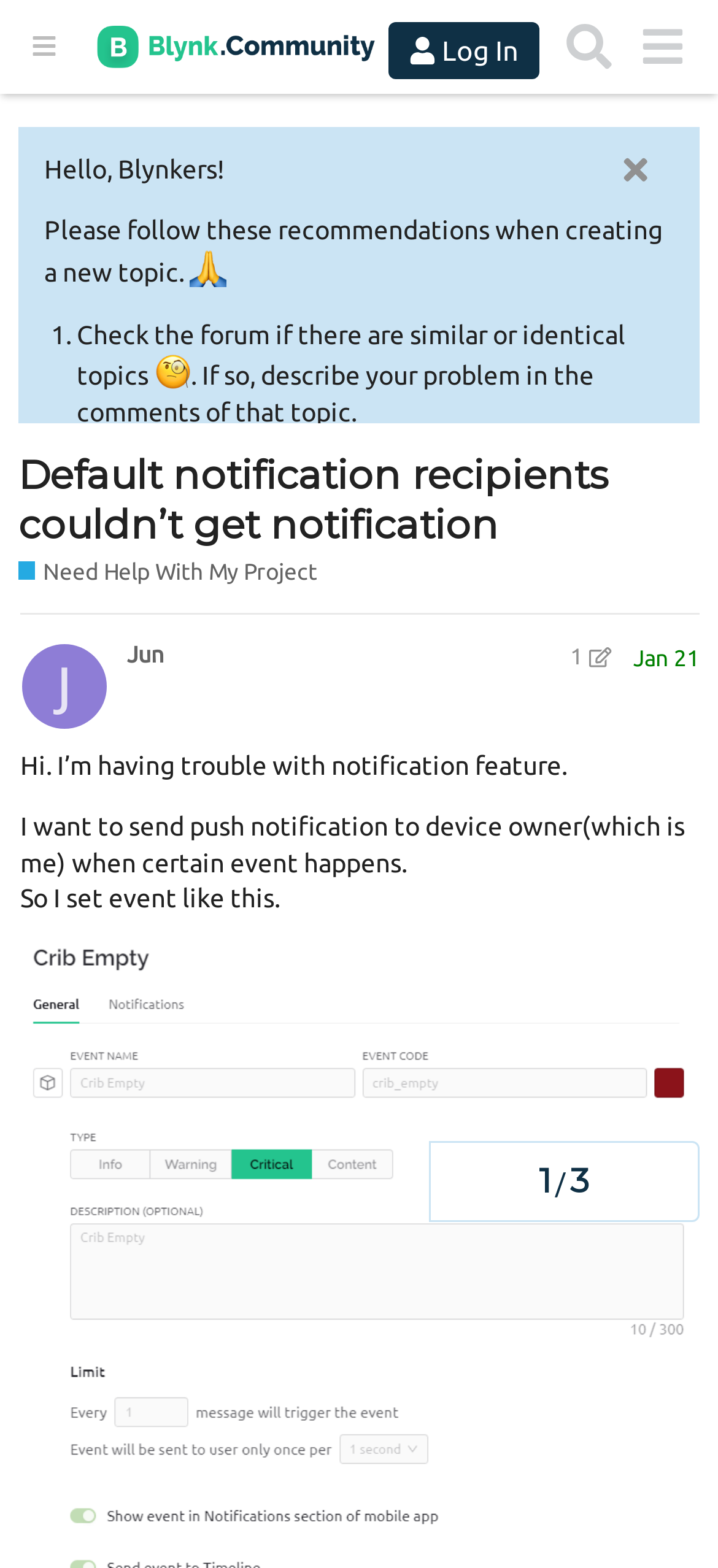Reply to the question with a single word or phrase:
How many list markers are there in the webpage?

13